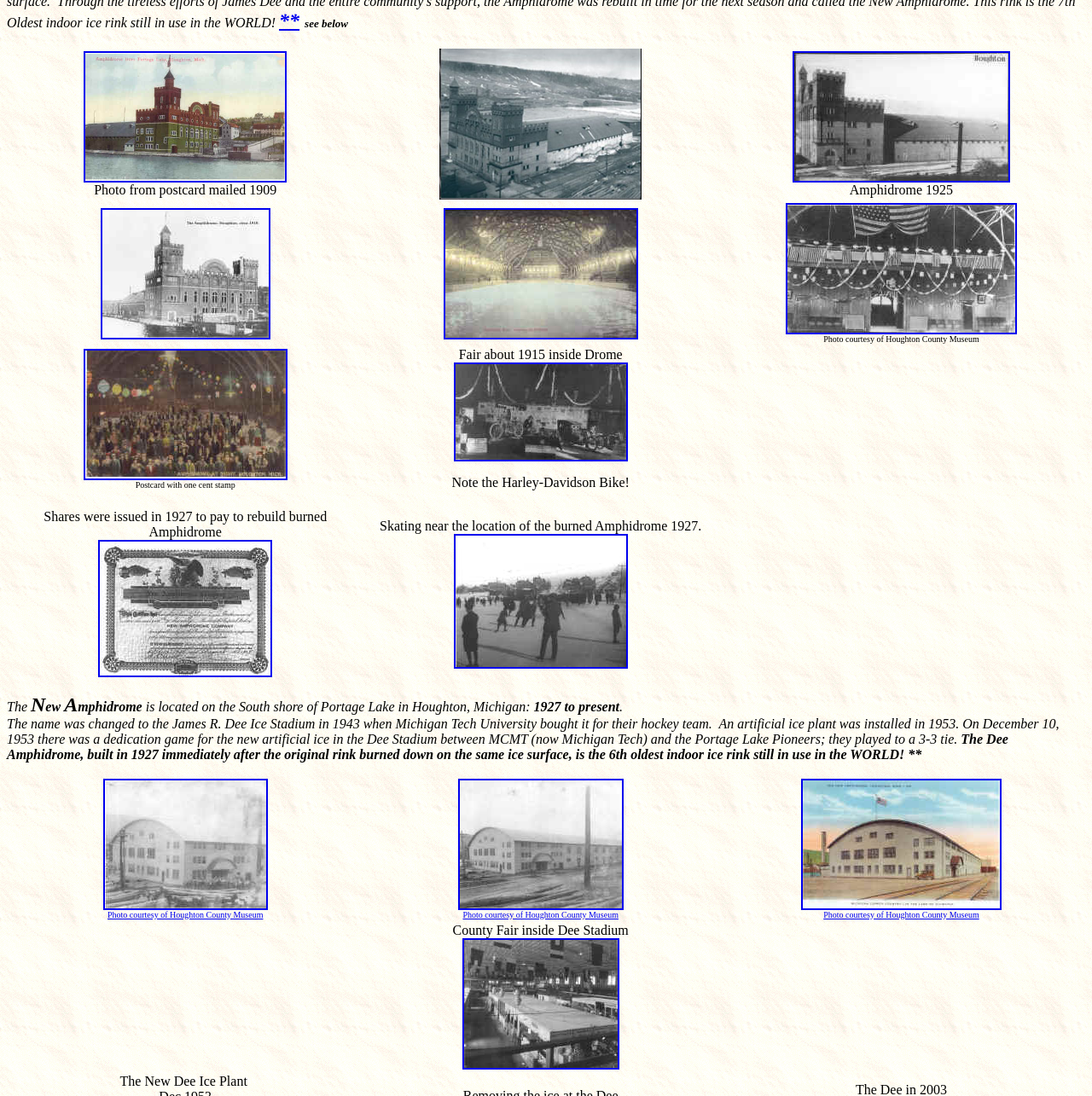Please indicate the bounding box coordinates for the clickable area to complete the following task: "view the image of Amphidrome 1925". The coordinates should be specified as four float numbers between 0 and 1, i.e., [left, top, right, bottom].

[0.726, 0.046, 0.925, 0.166]